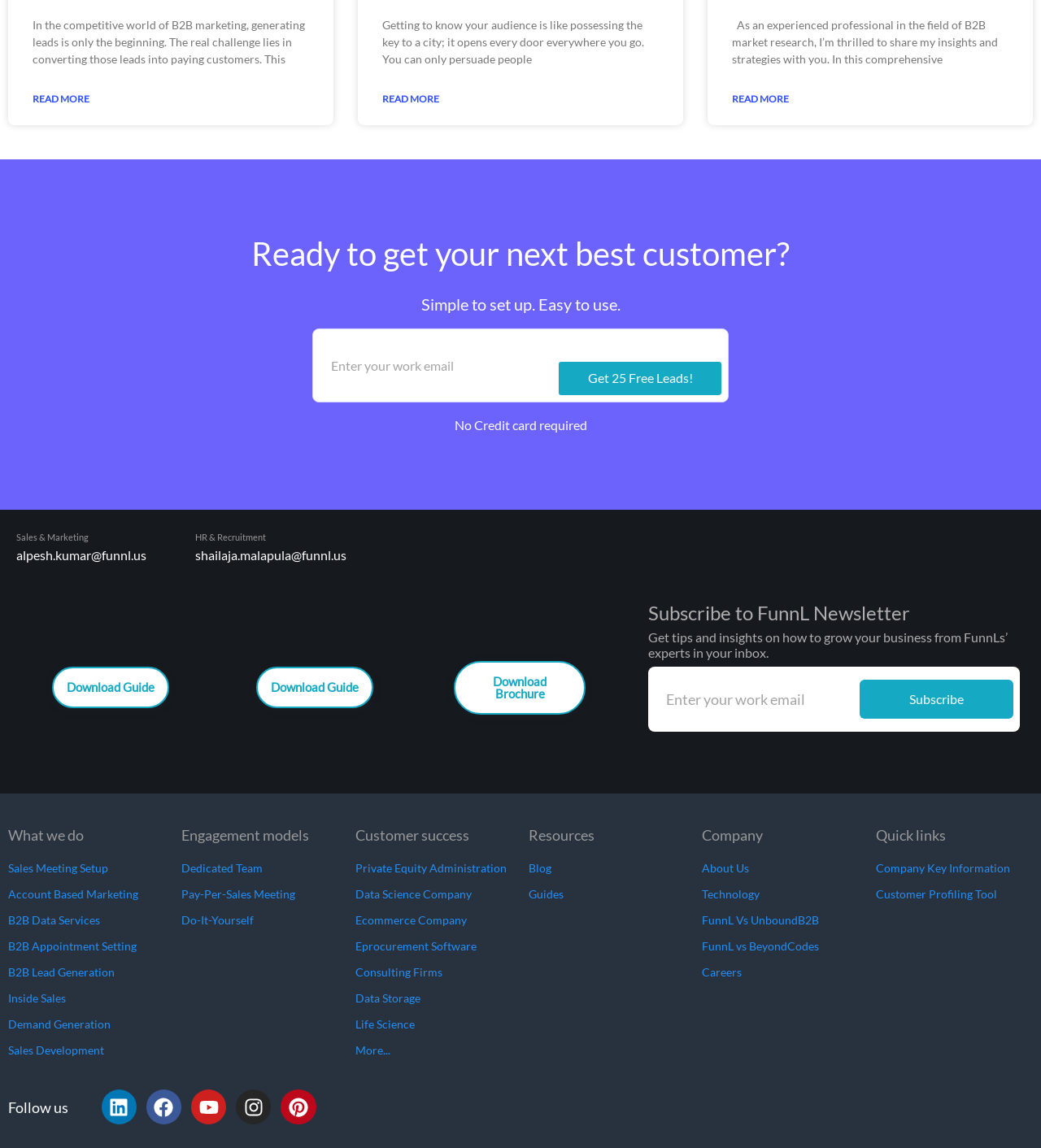Provide a single word or phrase to answer the given question: 
What is the purpose of the 'Subscribe to FunnL Newsletter' section?

Get business growth tips